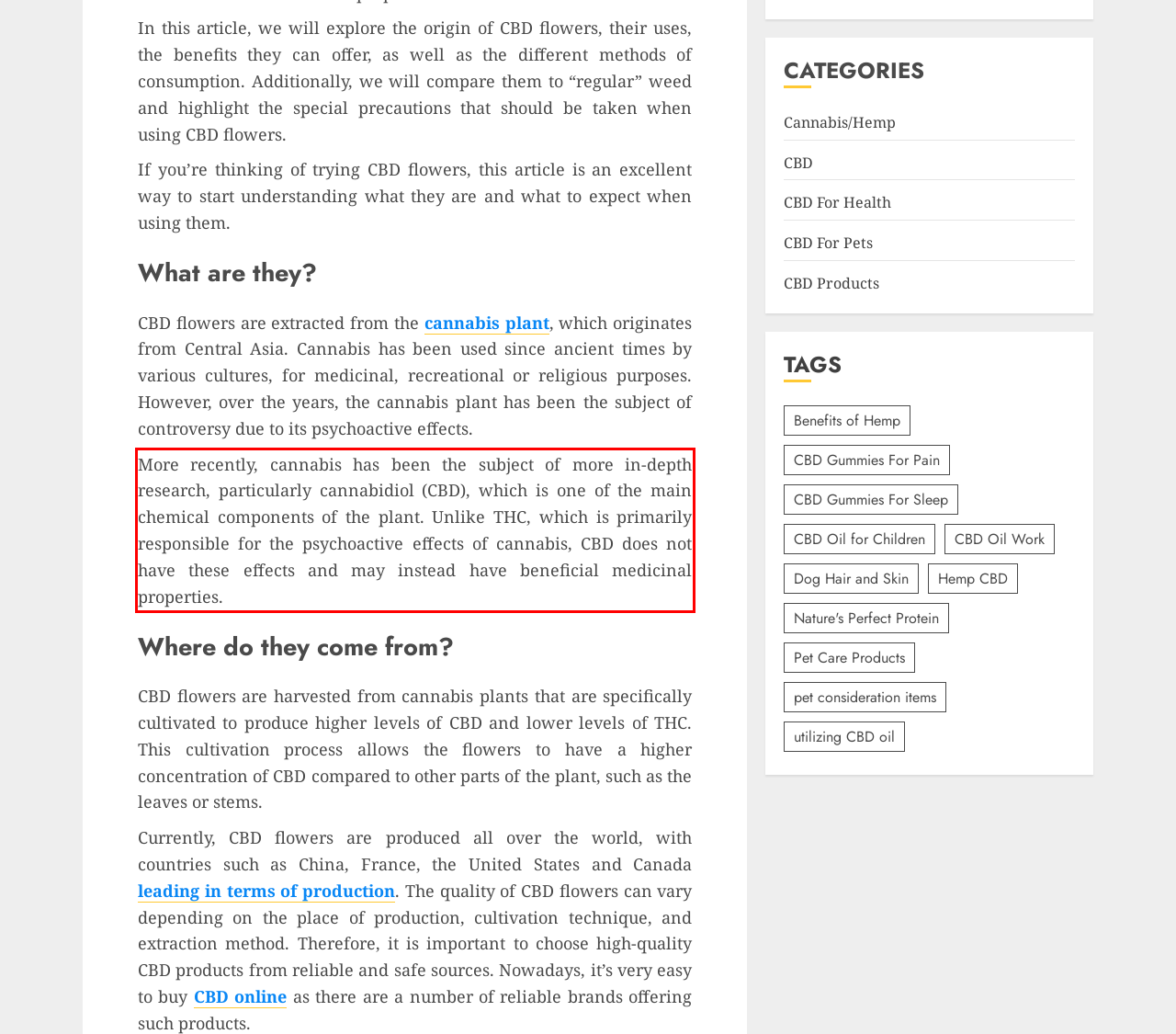You have a webpage screenshot with a red rectangle surrounding a UI element. Extract the text content from within this red bounding box.

More recently, cannabis has been the subject of more in-depth research, particularly cannabidiol (CBD), which is one of the main chemical components of the plant. Unlike THC, which is primarily responsible for the psychoactive effects of cannabis, CBD does not have these effects and may instead have beneficial medicinal properties.